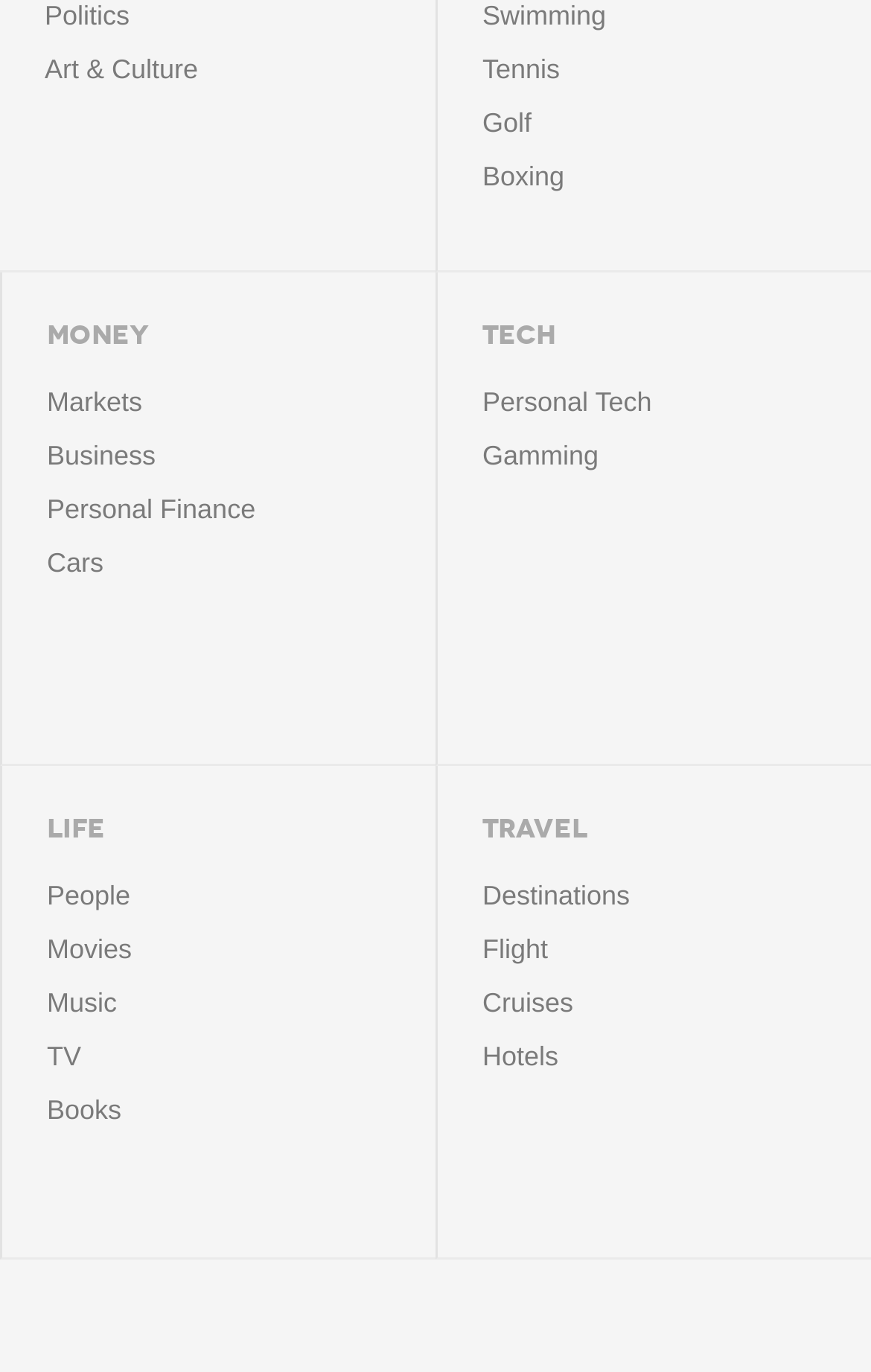Given the description Art & Culture, predict the bounding box coordinates of the UI element. Ensure the coordinates are in the format (top-left x, top-left y, bottom-right x, bottom-right y) and all values are between 0 and 1.

[0.051, 0.032, 0.5, 0.071]